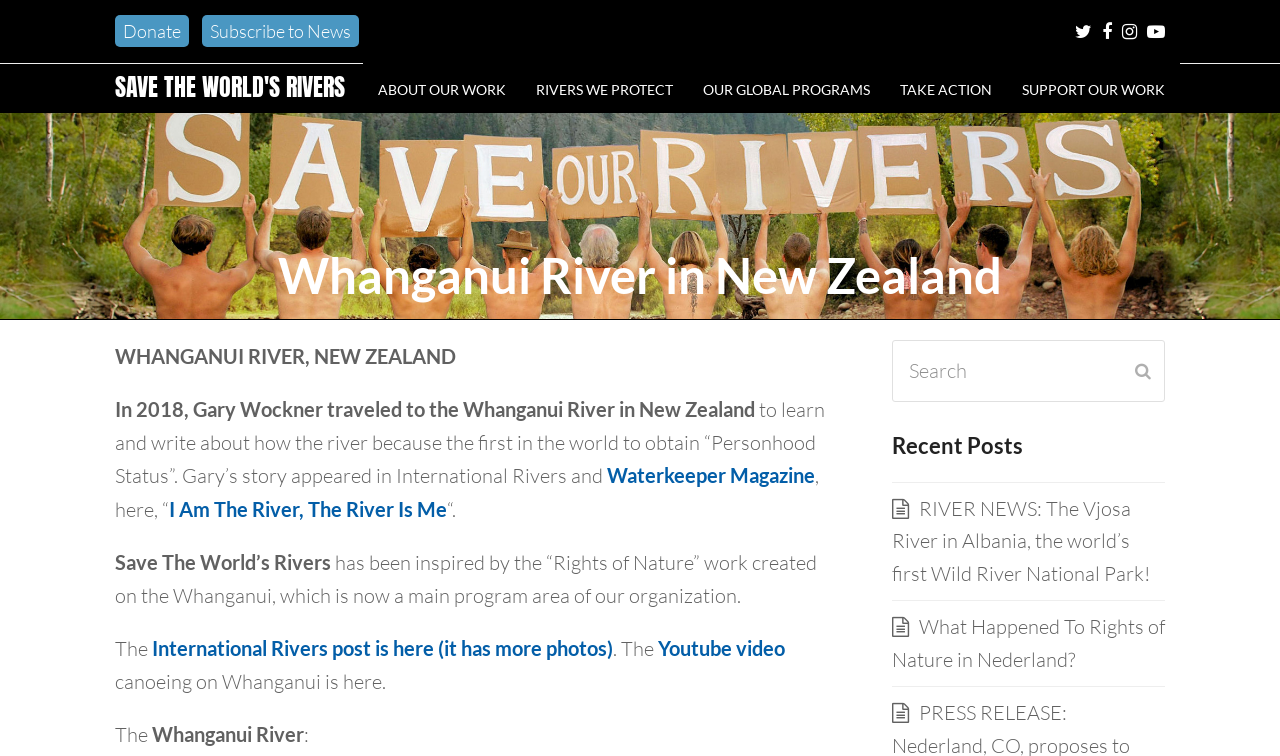What is the name of the river in New Zealand?
Provide a comprehensive and detailed answer to the question.

I found the answer by looking at the heading 'Whanganui River in New Zealand' and the static text 'WHANGANUI RIVER, NEW ZEALAND' which suggests that the webpage is about the Whanganui River in New Zealand.